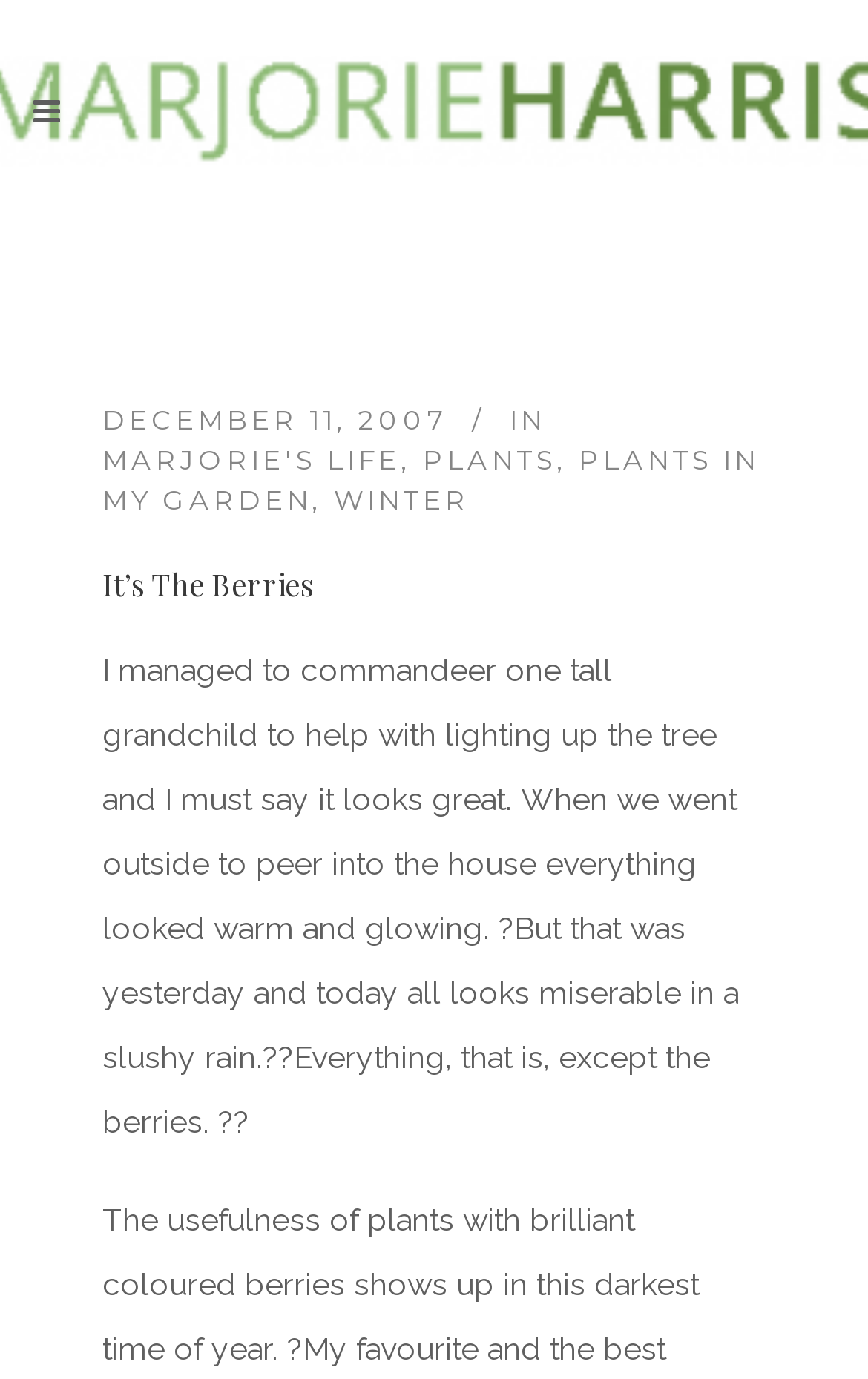For the element described, predict the bounding box coordinates as (top-left x, top-left y, bottom-right x, bottom-right y). All values should be between 0 and 1. Element description: Plants

[0.487, 0.321, 0.641, 0.345]